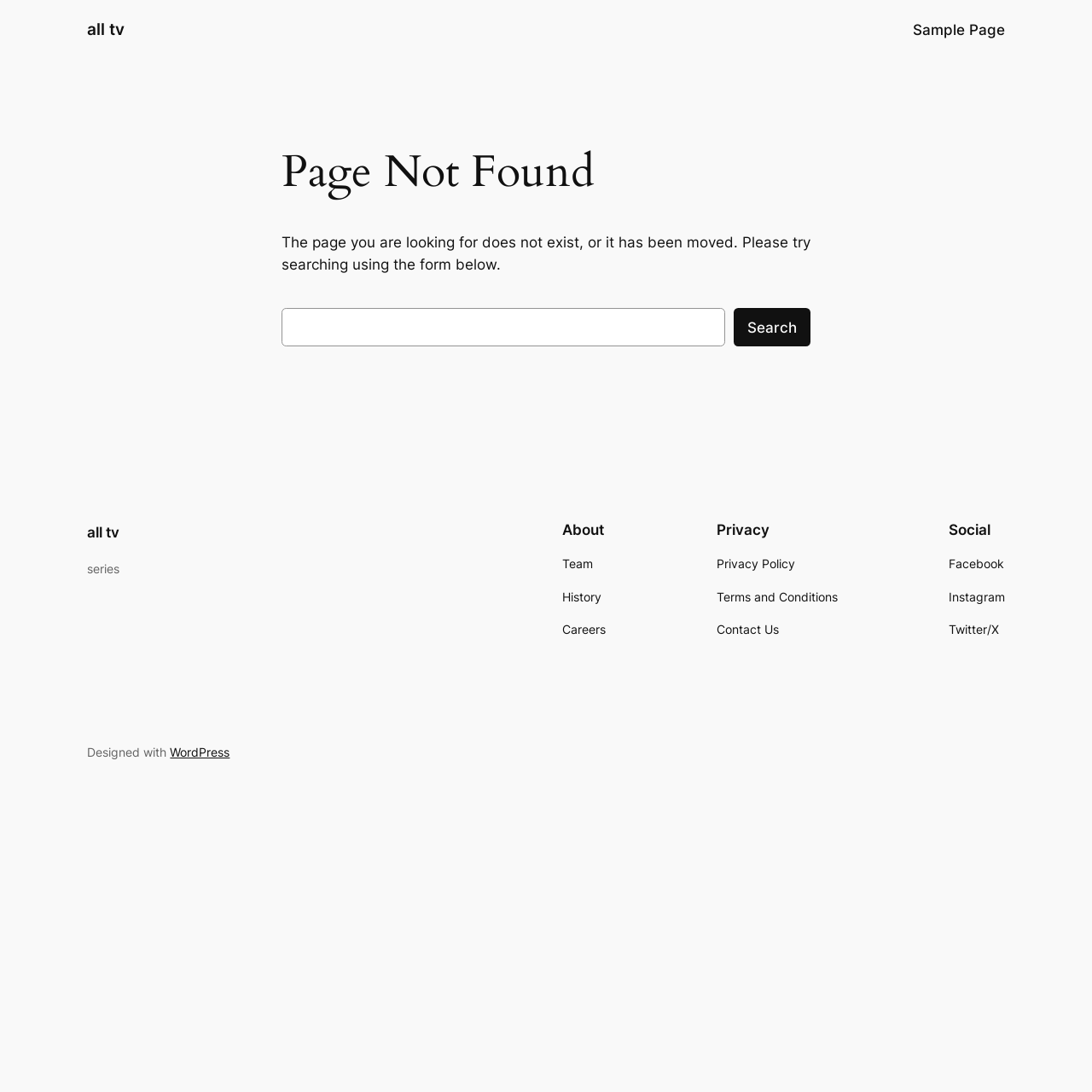Please predict the bounding box coordinates of the element's region where a click is necessary to complete the following instruction: "follow Facebook". The coordinates should be represented by four float numbers between 0 and 1, i.e., [left, top, right, bottom].

[0.868, 0.508, 0.919, 0.526]